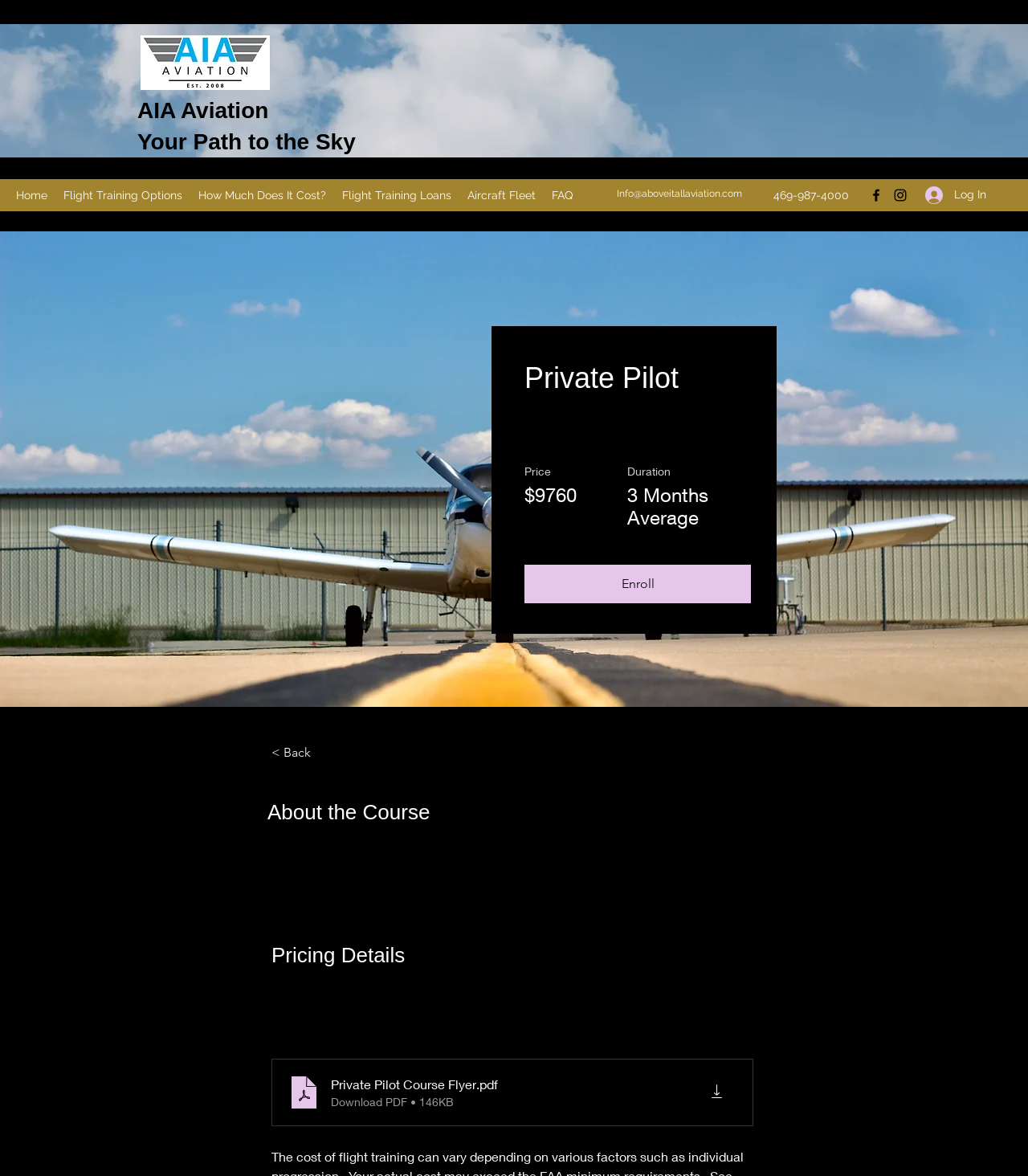Determine the bounding box coordinates for the clickable element to execute this instruction: "Enroll in the Private Pilot course". Provide the coordinates as four float numbers between 0 and 1, i.e., [left, top, right, bottom].

[0.51, 0.48, 0.73, 0.513]